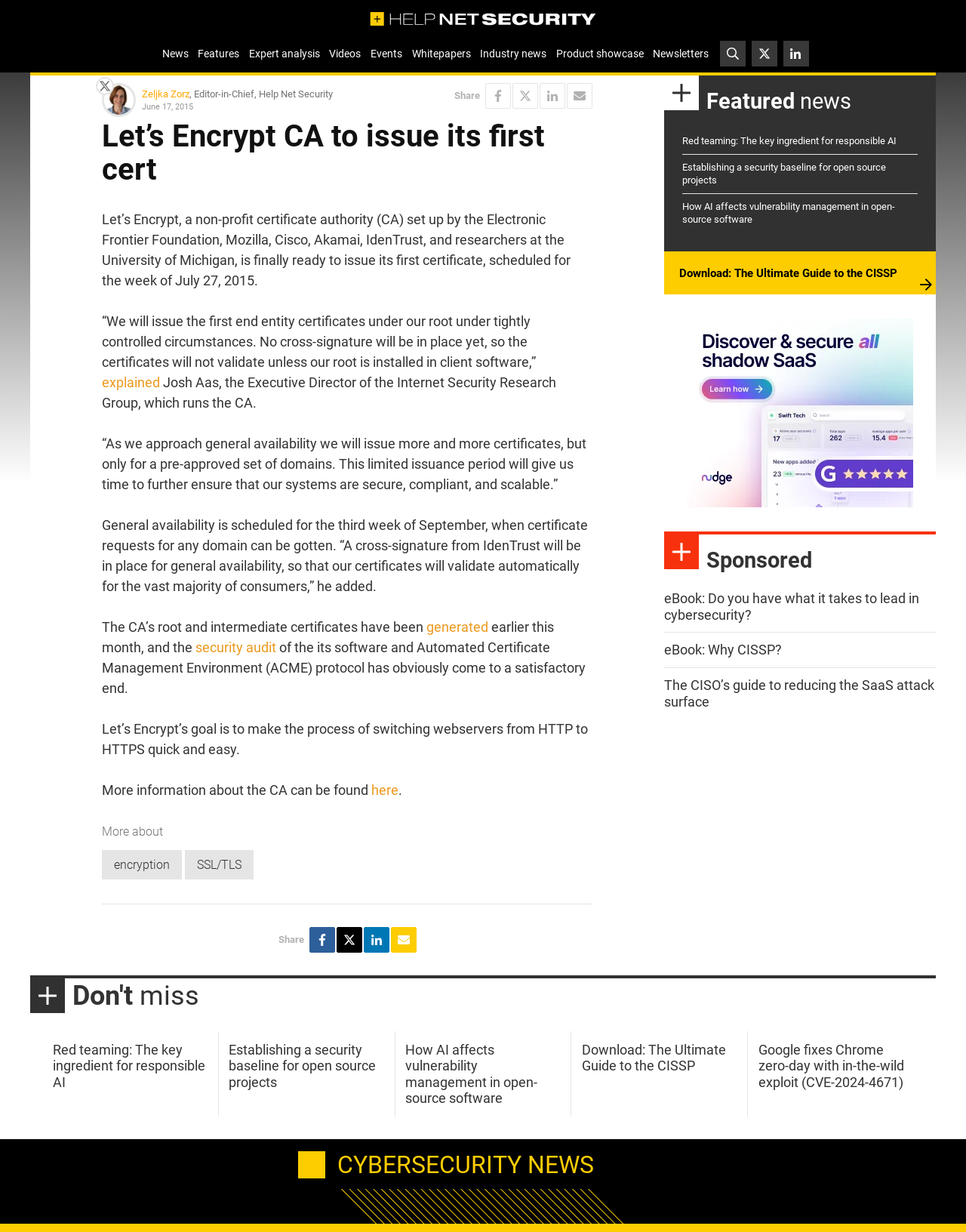How many social media sharing options are available?
Can you give a detailed and elaborate answer to the question?

I counted the number of social media sharing options by looking at the 'Share' section, which includes Facebook, Twitter, LinkedIn, and E-mail.